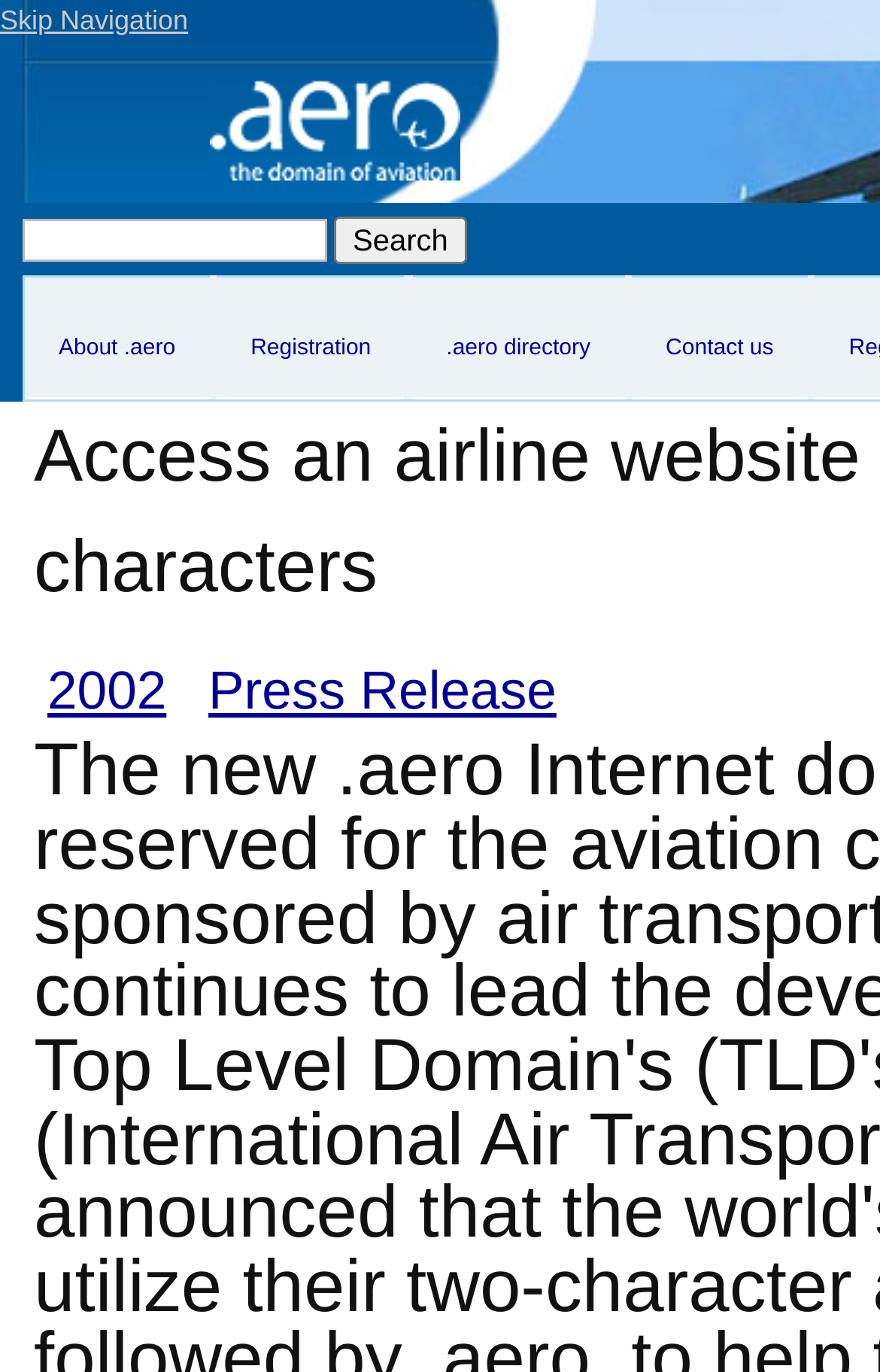Carefully examine the image and provide an in-depth answer to the question: What is the text on the button next to the textbox?

I looked at the UI elements and found a textbox with a button next to it, which has the text 'Search'.